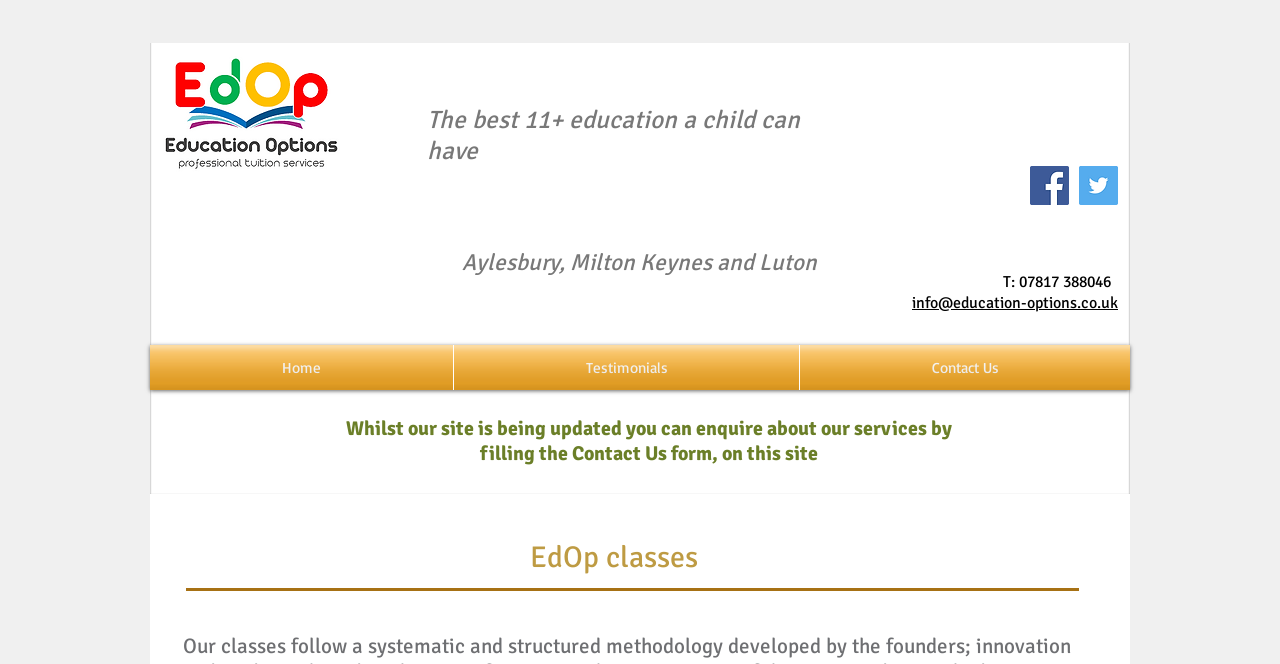Please respond to the question with a concise word or phrase:
What is the name of the 11+ education provider?

Education Options